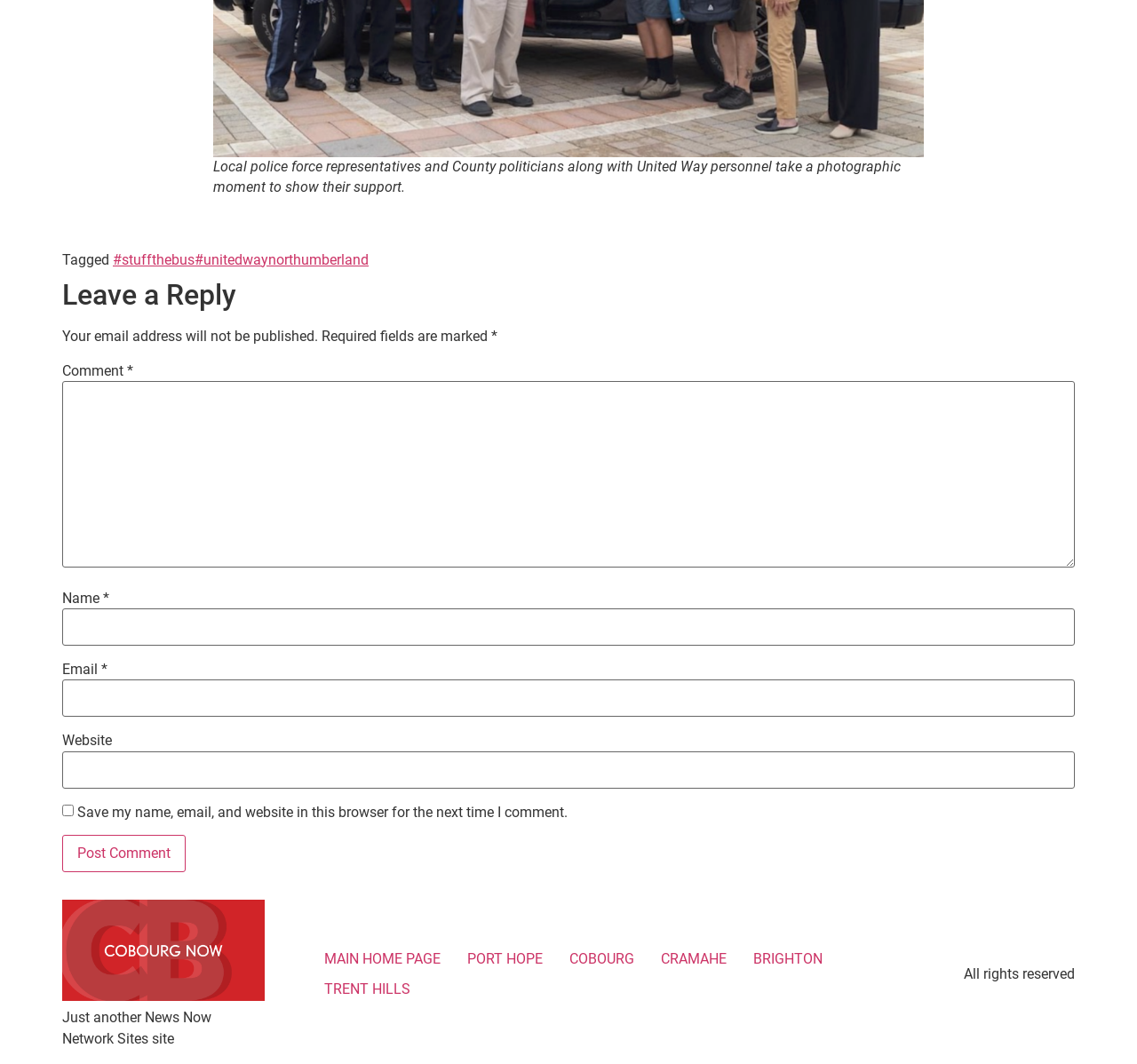Locate the bounding box coordinates of the area where you should click to accomplish the instruction: "Click the 'Add to cart: “Dead Space 2 Origin CD Key”' button".

None